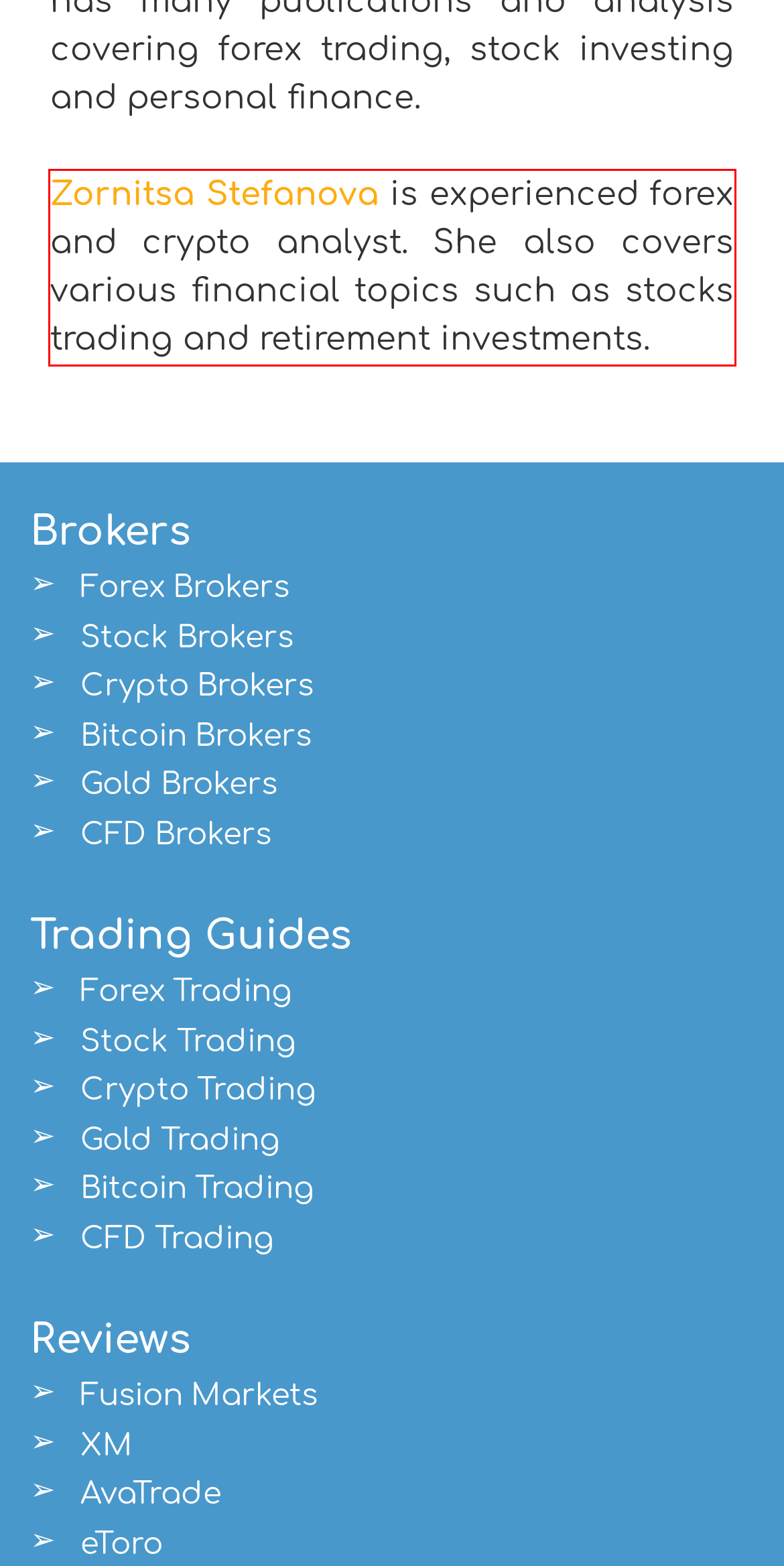Within the screenshot of the webpage, locate the red bounding box and use OCR to identify and provide the text content inside it.

Zornitsa Stefanova is experienced forex and crypto analyst. She also covers various financial topics such as stocks trading and retirement investments.